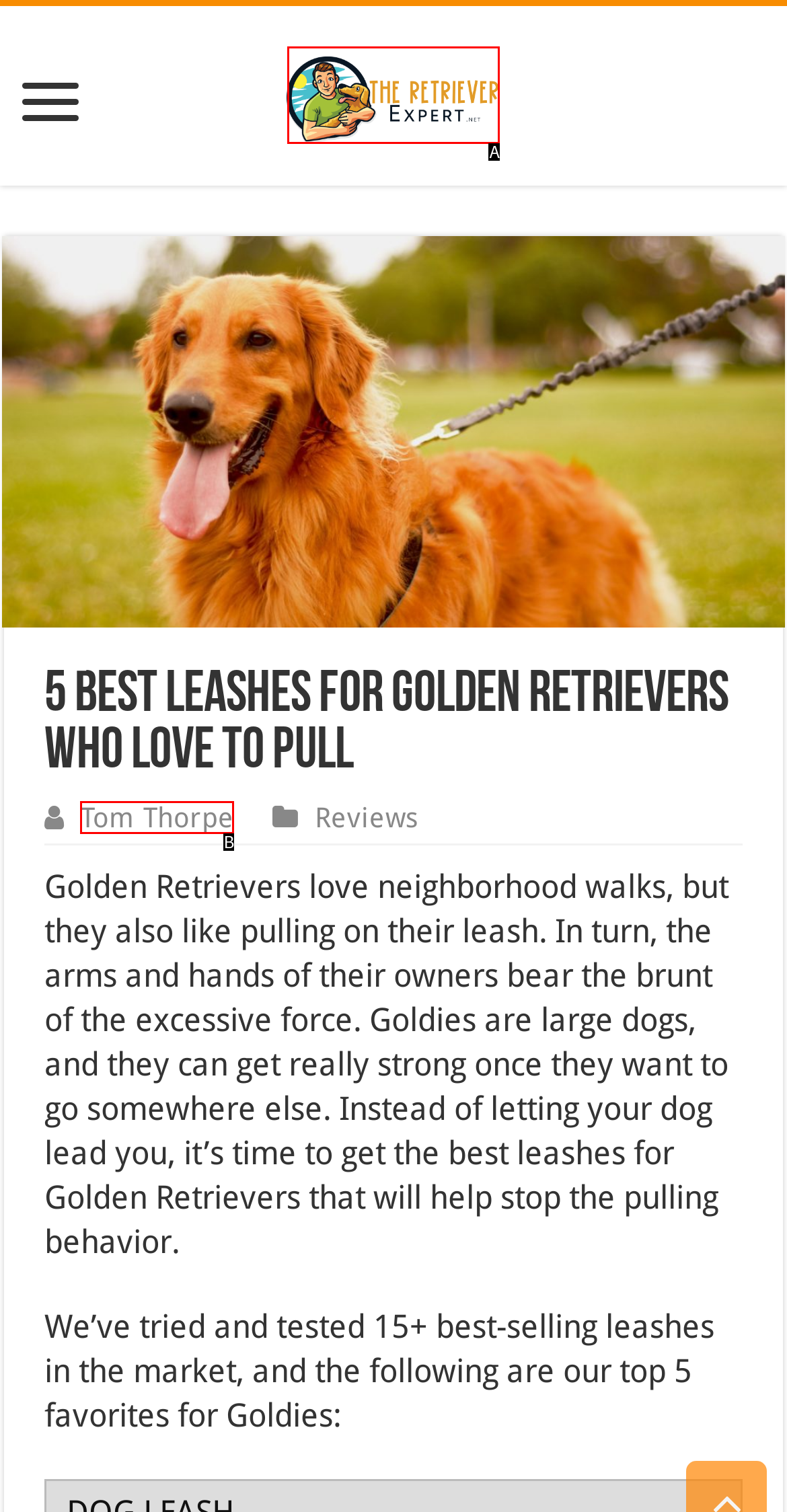Identify the option that corresponds to the description: title="The Retriever Expert". Provide only the letter of the option directly.

A